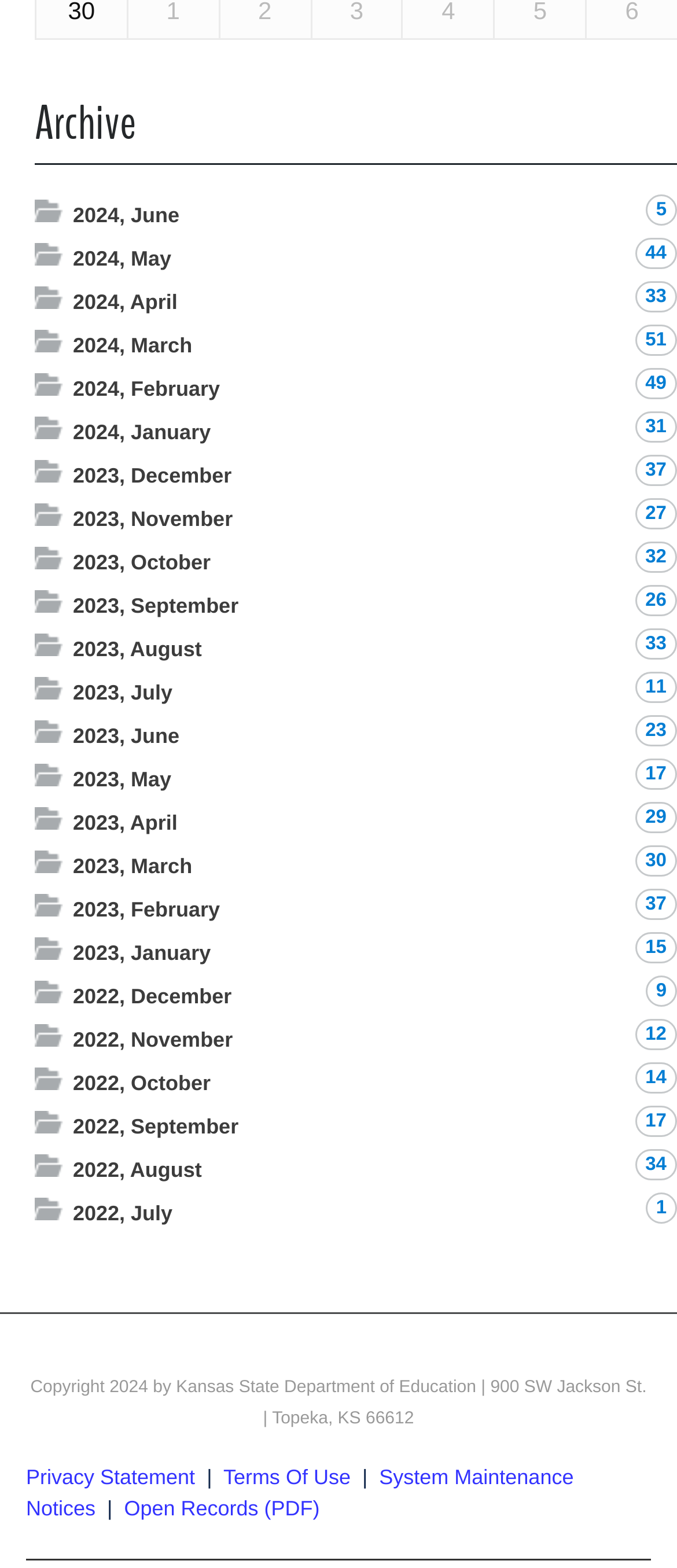Identify the bounding box coordinates of the area that should be clicked in order to complete the given instruction: "View system maintenance notices". The bounding box coordinates should be four float numbers between 0 and 1, i.e., [left, top, right, bottom].

[0.038, 0.934, 0.847, 0.969]